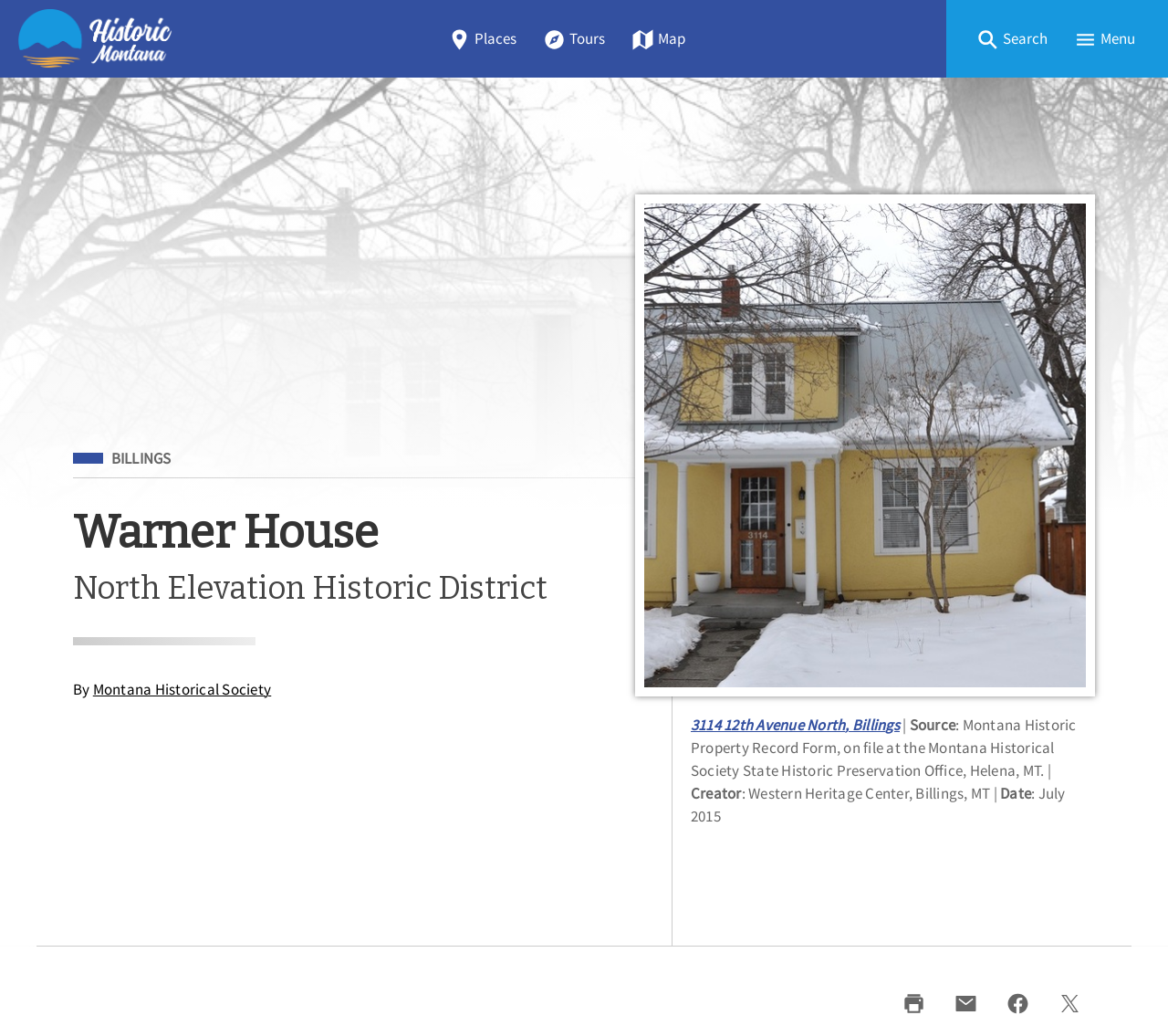Respond to the question with just a single word or phrase: 
What is the date of the image?

July 2015